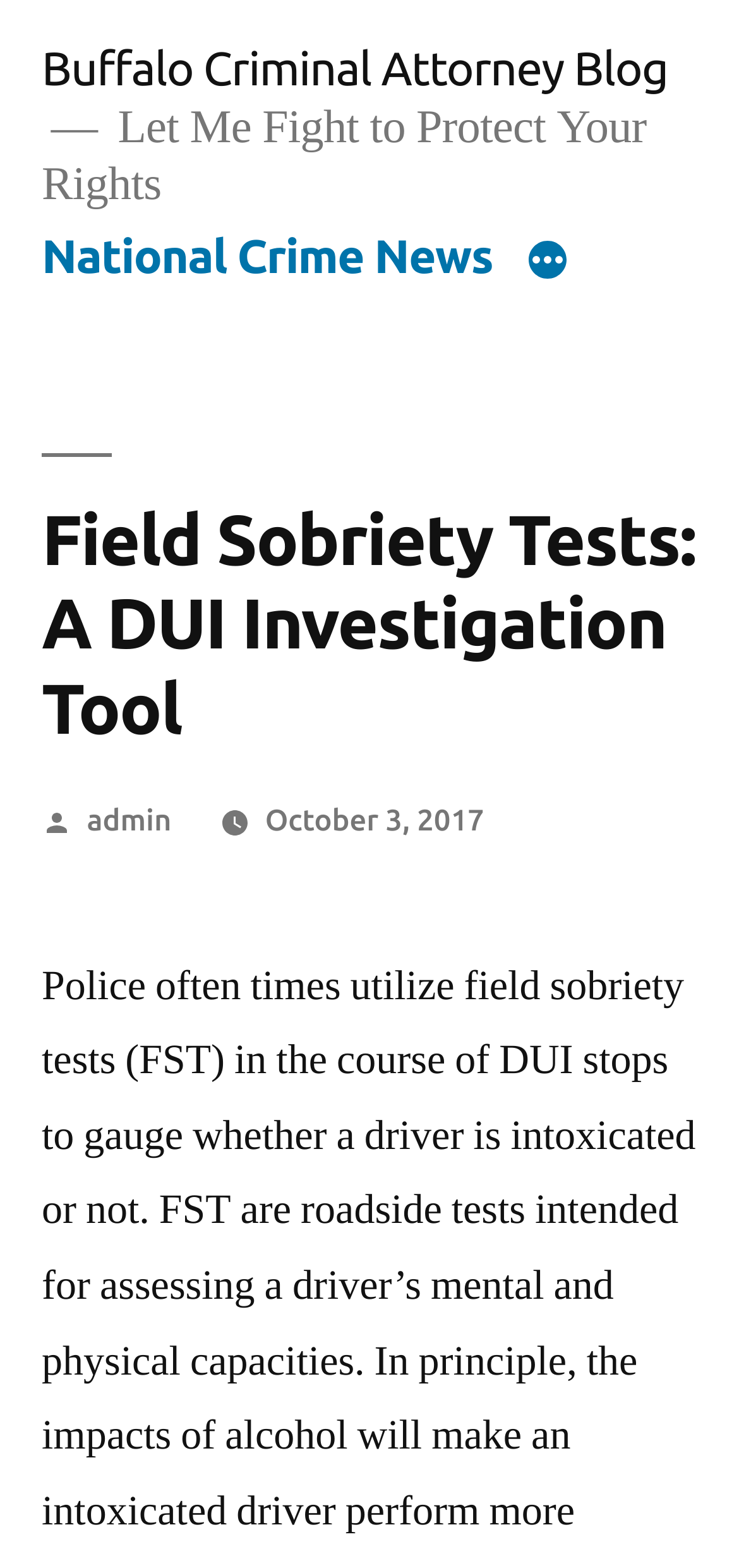Utilize the details in the image to thoroughly answer the following question: How many menu items are in the top menu?

I counted the number of menu items in the top menu by looking at the navigation element with the label 'Top Menu'. It has two child elements: a link labeled 'National Crime News' and a button labeled 'More'.